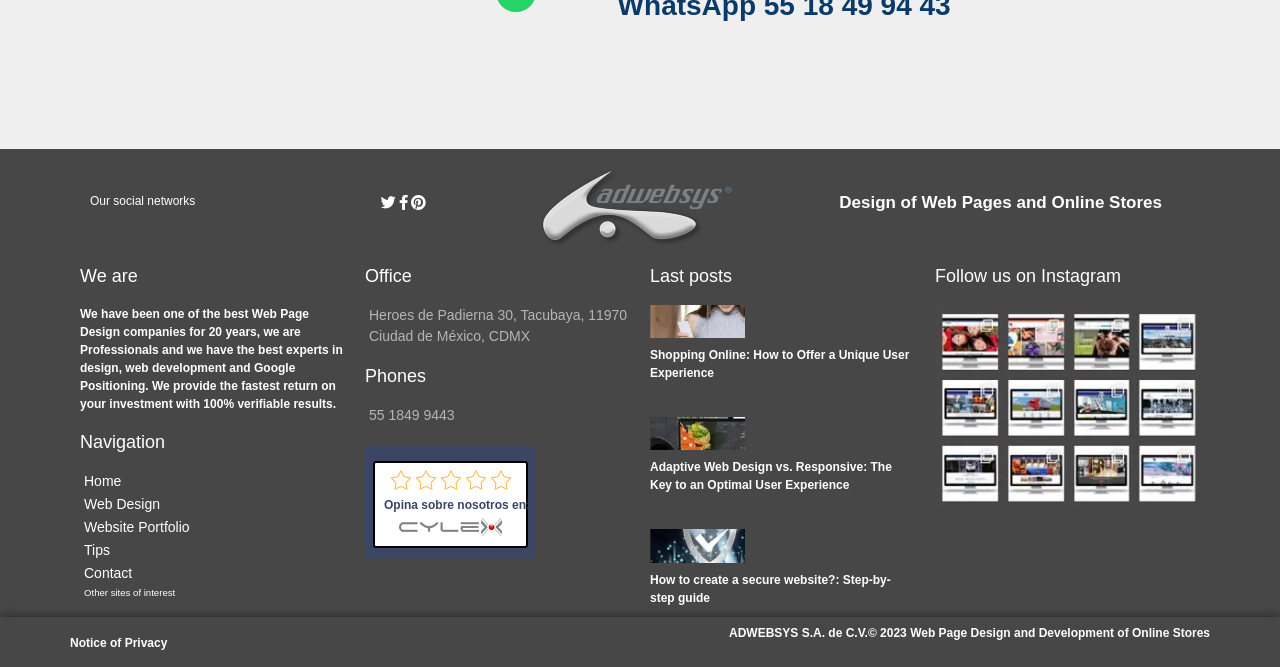What is the company's profession?
Make sure to answer the question with a detailed and comprehensive explanation.

Based on the webpage content, the company is a professional in web page design, web development, and Google positioning, as stated in the text 'We have been one of the best Web Page Design companies for 20 years, we are Professionals'.